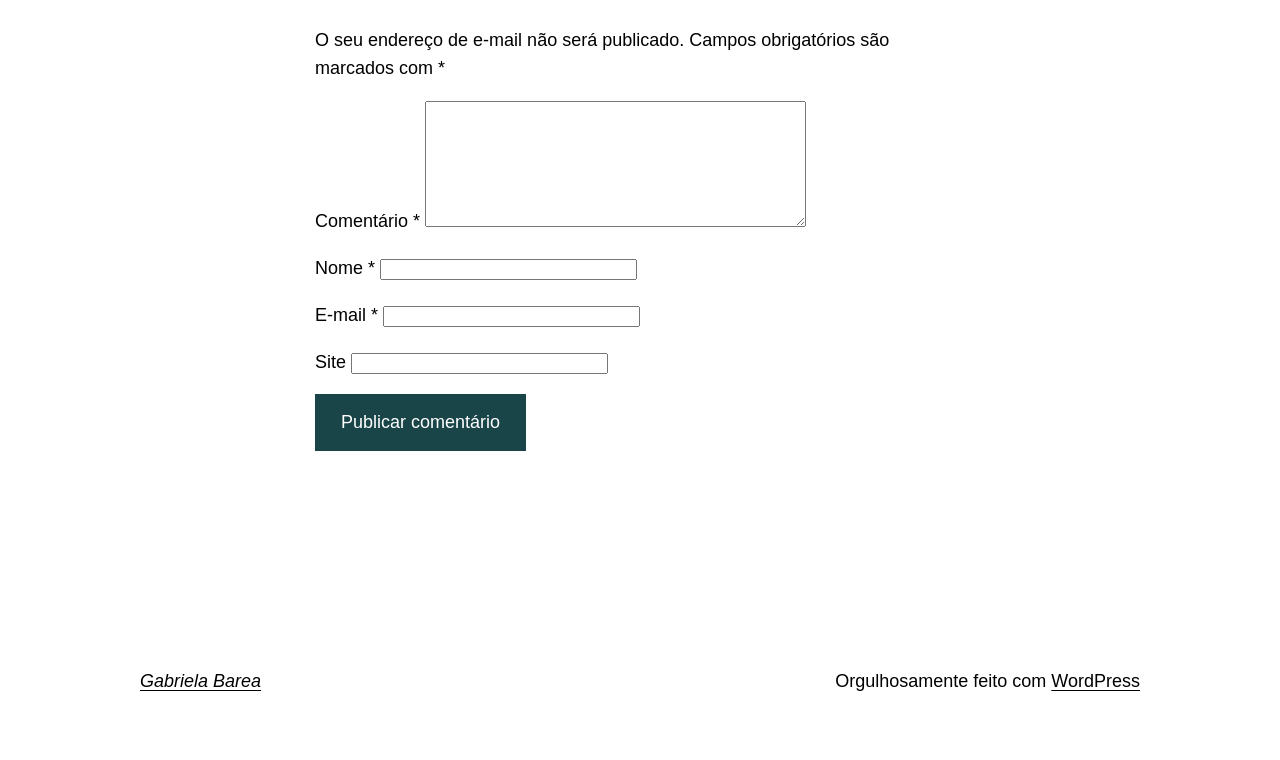Give a one-word or short phrase answer to this question: 
What is the author of the webpage?

Gabriela Barea